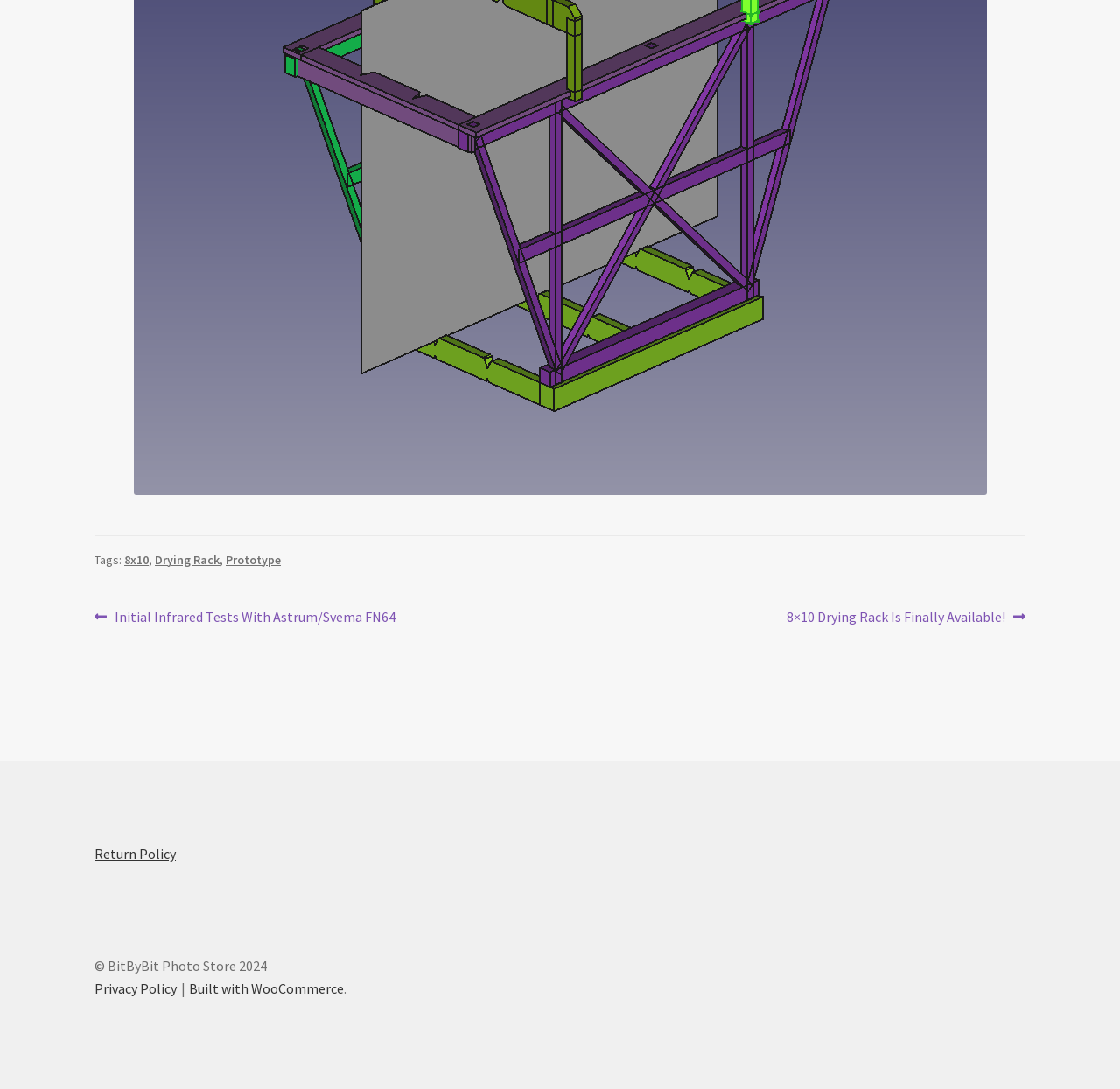What is the purpose of the 'Post Navigation' section?
Based on the image, give a one-word or short phrase answer.

To navigate to previous or next post